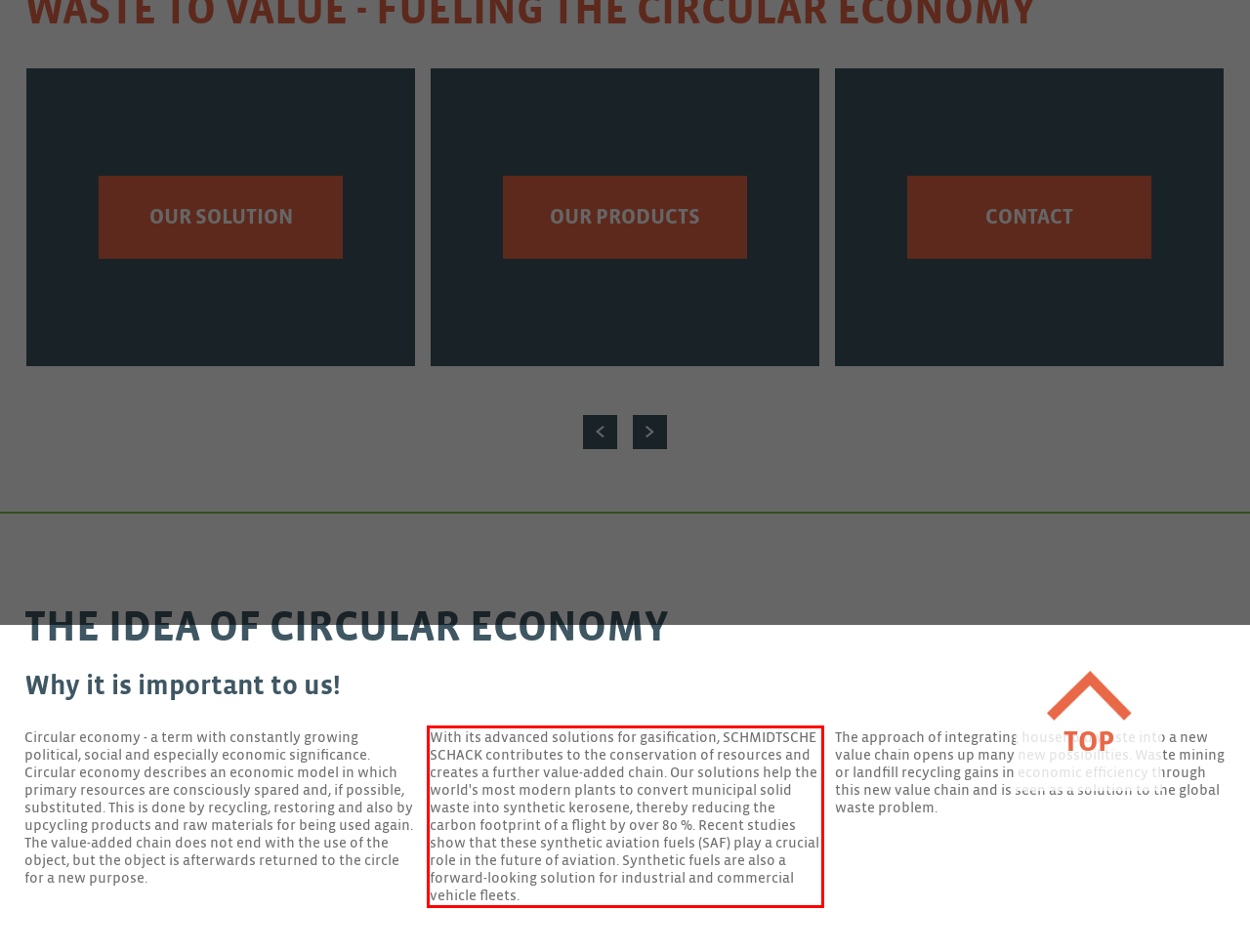You are presented with a webpage screenshot featuring a red bounding box. Perform OCR on the text inside the red bounding box and extract the content.

With its advanced solutions for gasification, SCHMIDTSCHE SCHACK contributes to the conservation of resources and creates a further value-added chain. Our solutions help the world's most modern plants to convert municipal solid waste into synthetic kerosene, thereby reducing the carbon footprint of a flight by over 80 %. Recent studies show that these synthetic aviation fuels (SAF) play a crucial role in the future of aviation. Synthetic fuels are also a forward-looking solution for industrial and commercial vehicle fleets.